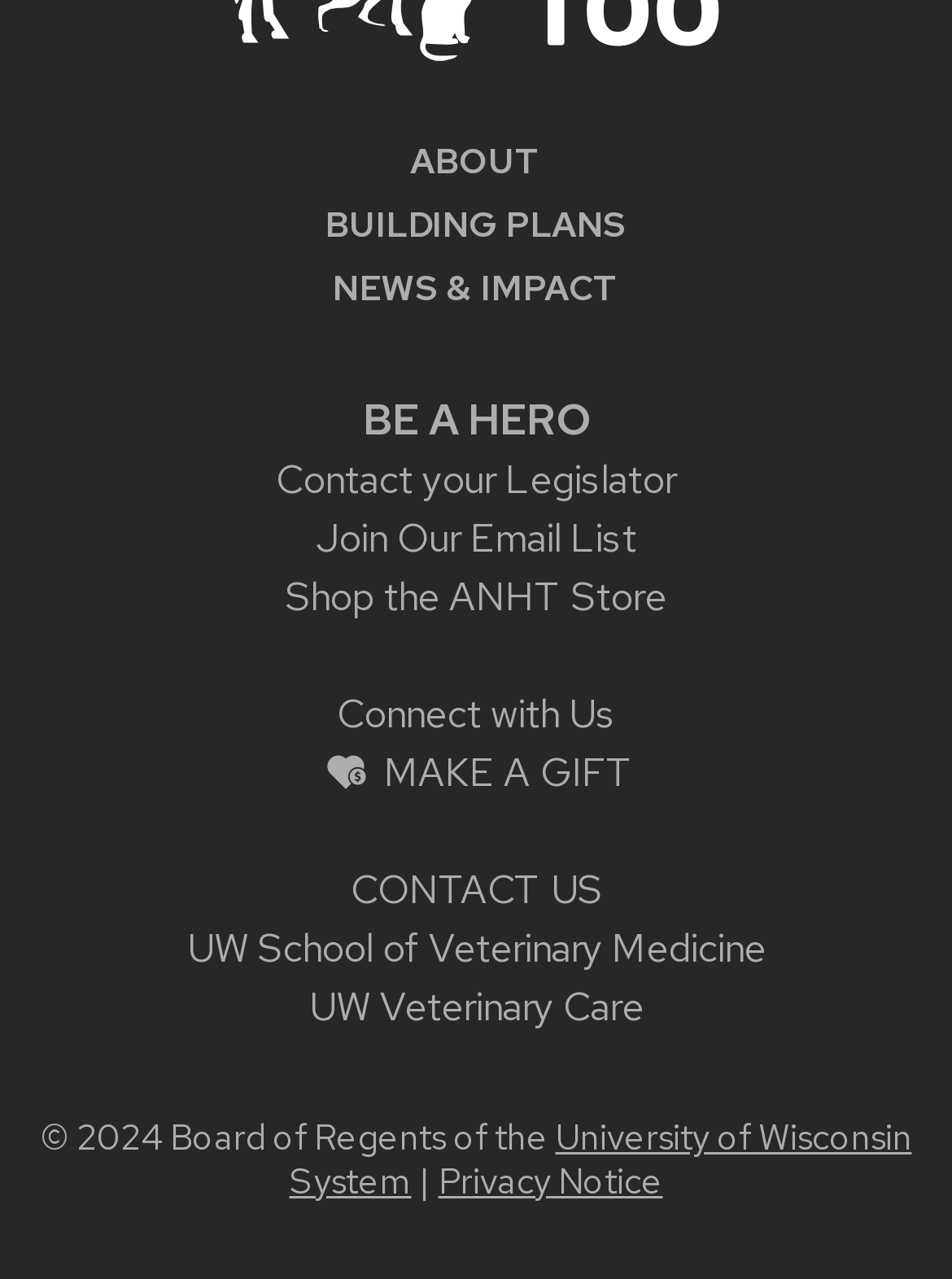Determine the bounding box coordinates of the target area to click to execute the following instruction: "View University of Wisconsin System."

[0.304, 0.871, 0.958, 0.94]